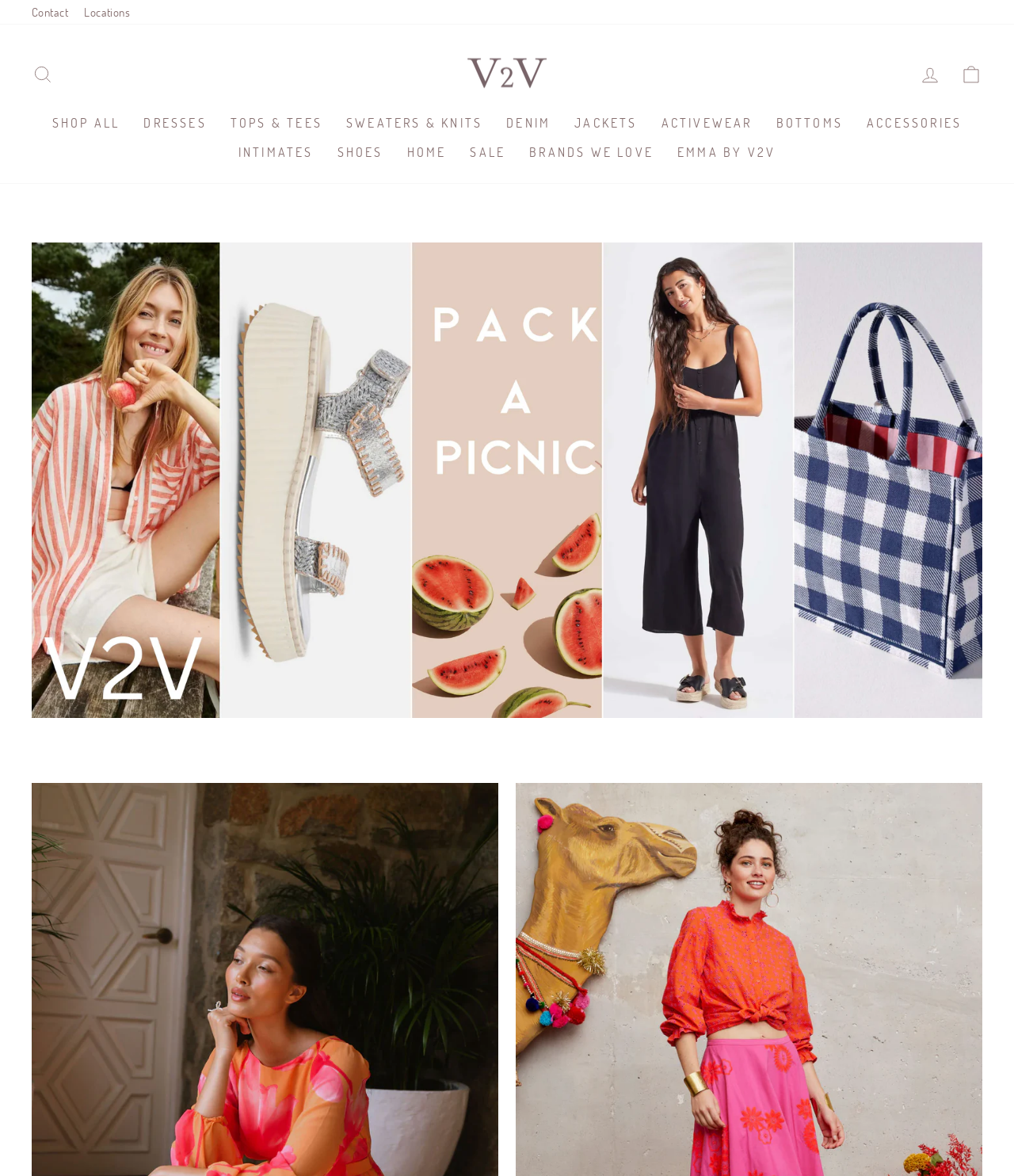Find the bounding box of the UI element described as: "Sweaters & Knits". The bounding box coordinates should be given as four float values between 0 and 1, i.e., [left, top, right, bottom].

[0.33, 0.092, 0.488, 0.117]